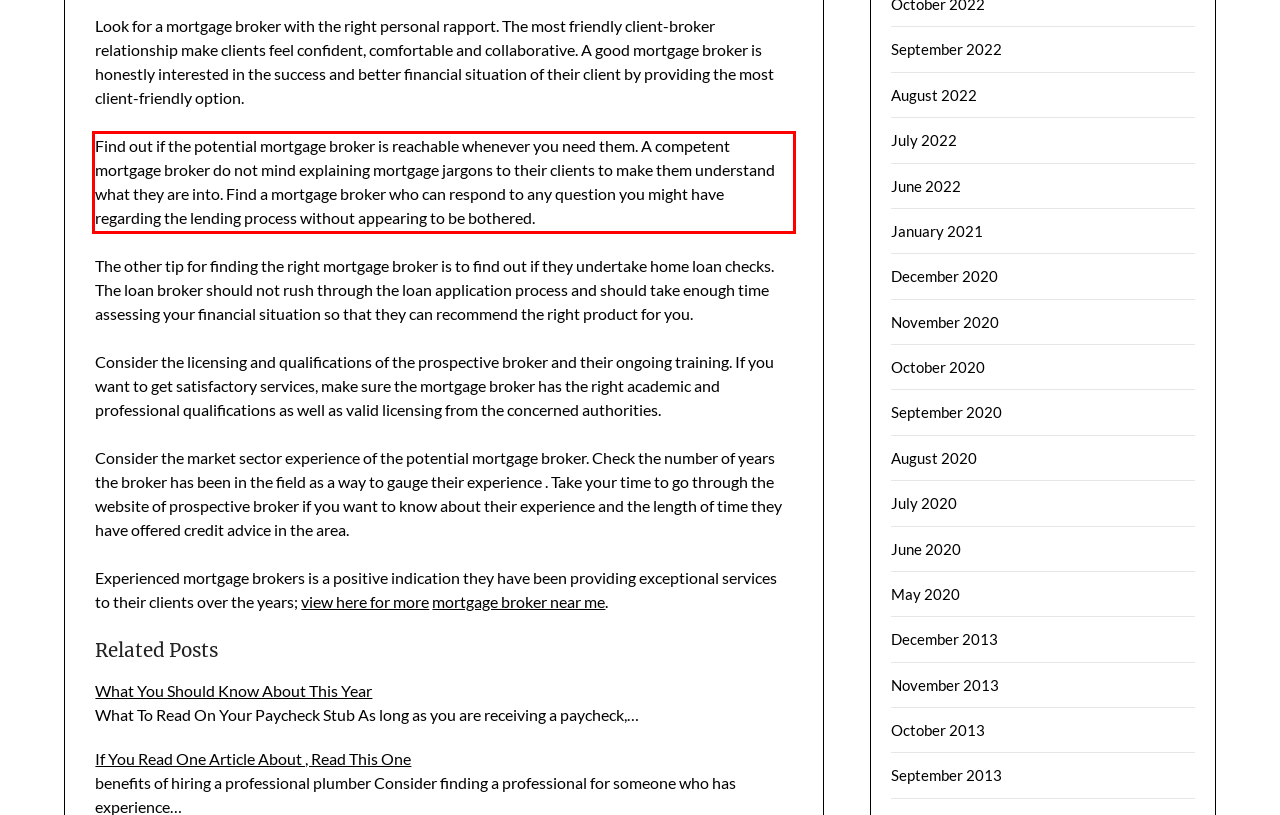View the screenshot of the webpage and identify the UI element surrounded by a red bounding box. Extract the text contained within this red bounding box.

Find out if the potential mortgage broker is reachable whenever you need them. A competent mortgage broker do not mind explaining mortgage jargons to their clients to make them understand what they are into. Find a mortgage broker who can respond to any question you might have regarding the lending process without appearing to be bothered.